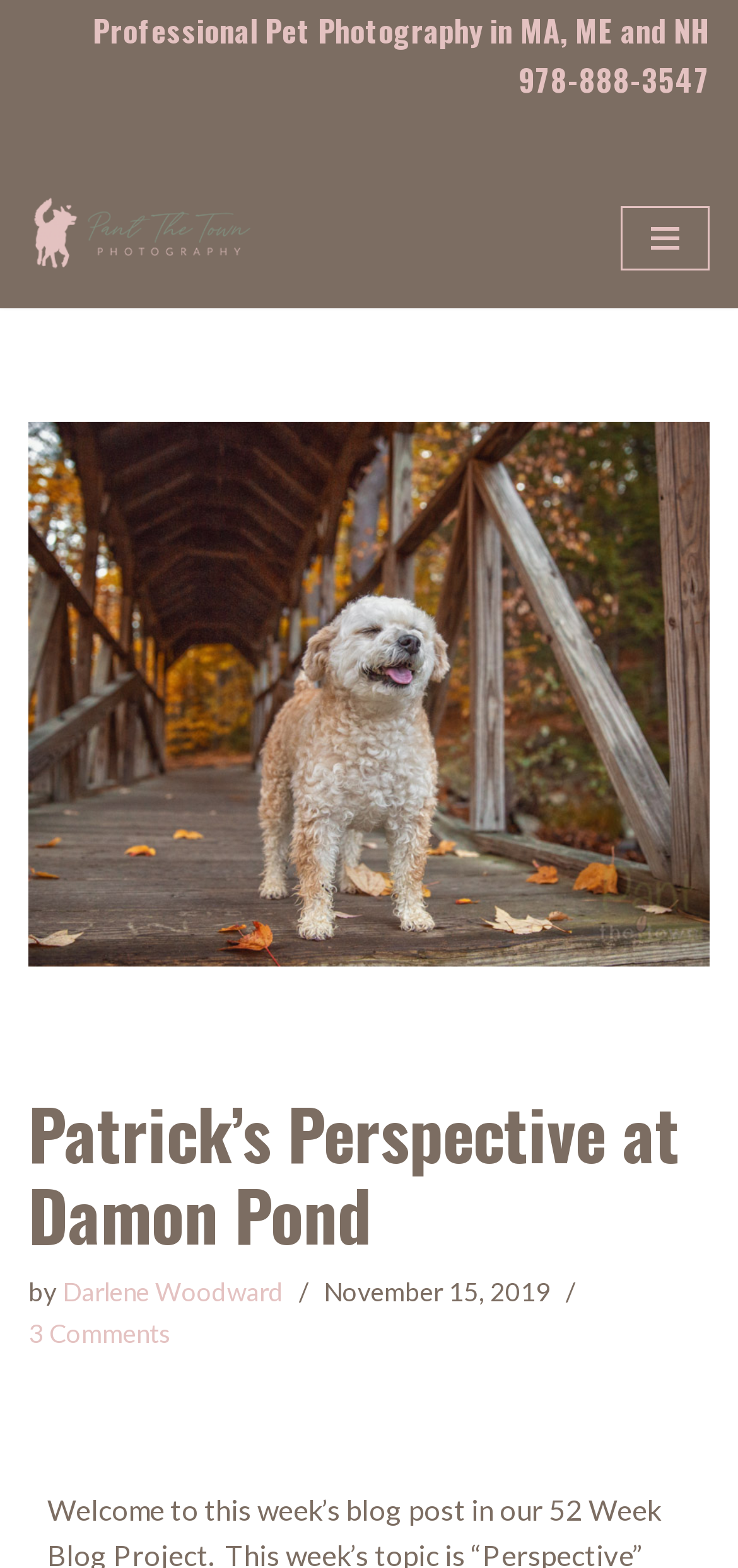Give the bounding box coordinates for the element described as: "0More".

None